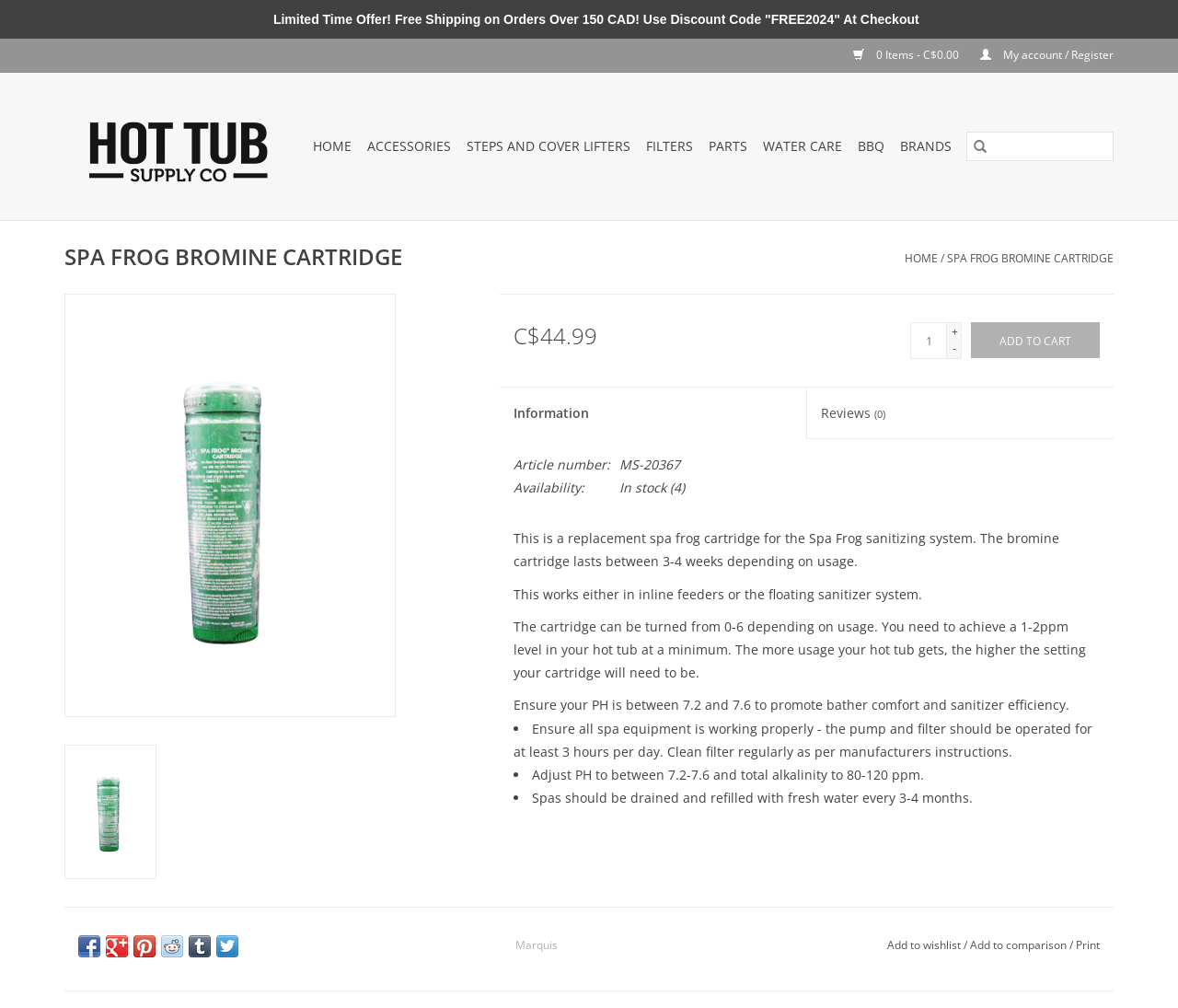Generate a thorough description of the webpage.

This webpage is about a replacement spa frog cartridge for the Spa Frog sanitizing system. At the top, there is a navigation menu with links to various categories such as "HOME", "ACCESSORIES", "STEPS AND COVER LIFTERS", and more. Below the navigation menu, there is a search bar and a link to the "Cart" with the number of items and the total cost.

On the left side, there is a logo of "Hot Tub Supply Company" with a link to the company's homepage. Below the logo, there is a breadcrumb trail showing the current page's location in the website's hierarchy.

The main content of the page is divided into two sections. The left section contains product images, with a large image of the cartridge at the top and a smaller thumbnail below it. The right section contains product information, including the price, a description of the product, and details about its usage.

The product description explains that the cartridge lasts between 3-4 weeks depending on usage and can be turned from 0-6 depending on the level of sanitizing needed. It also provides tips for ensuring the cartridge works effectively, such as maintaining a certain pH level and total alkalinity.

Below the product description, there are several links to related information, including "Information" and "Reviews (0)". There is also a table with details about the product, including its article number and availability.

At the bottom of the page, there are several sections, including a section for sharing the product on social media, a section for tags, and a section for actions such as adding the product to a wishlist or comparing it with other products. There is also a limited-time offer announcement for free shipping on orders over 150 CAD.